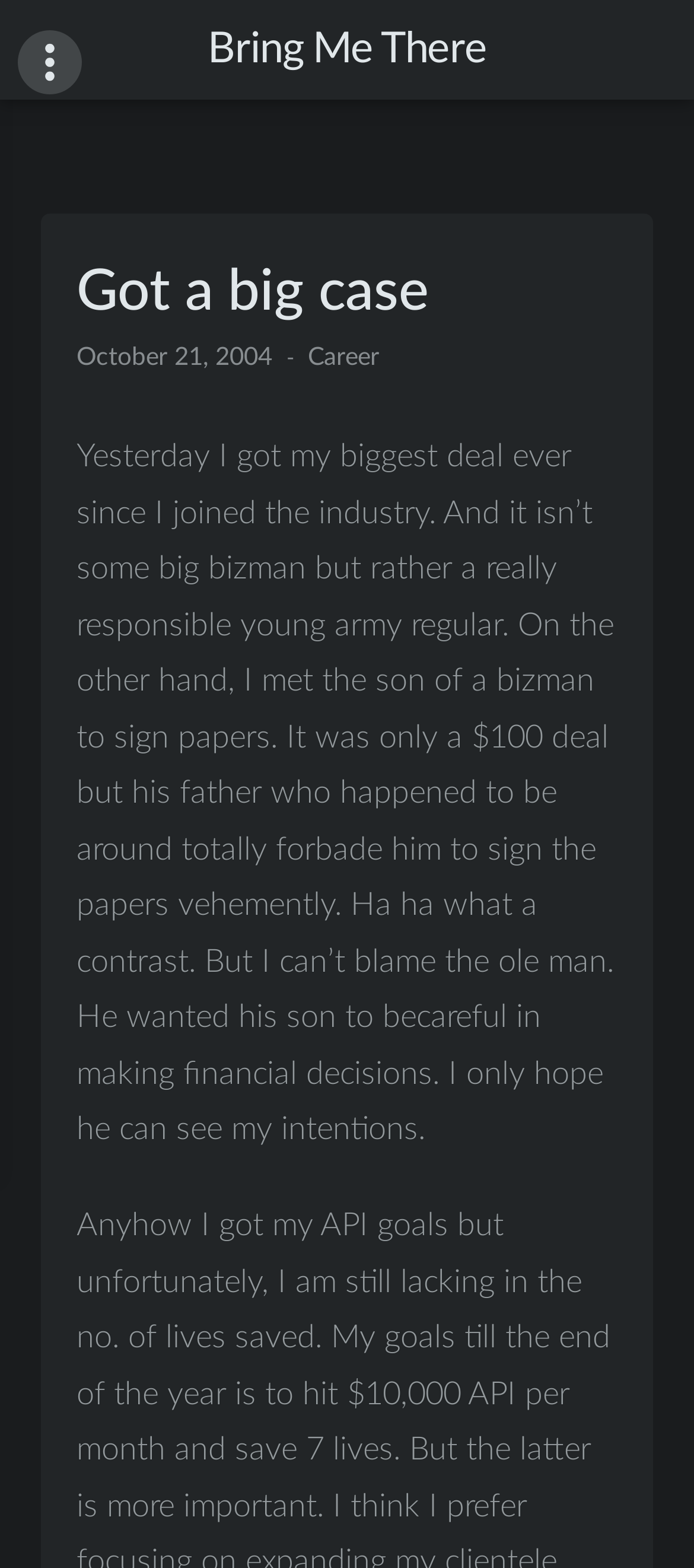Using a single word or phrase, answer the following question: 
What is the date mentioned in the article?

October 21, 2004